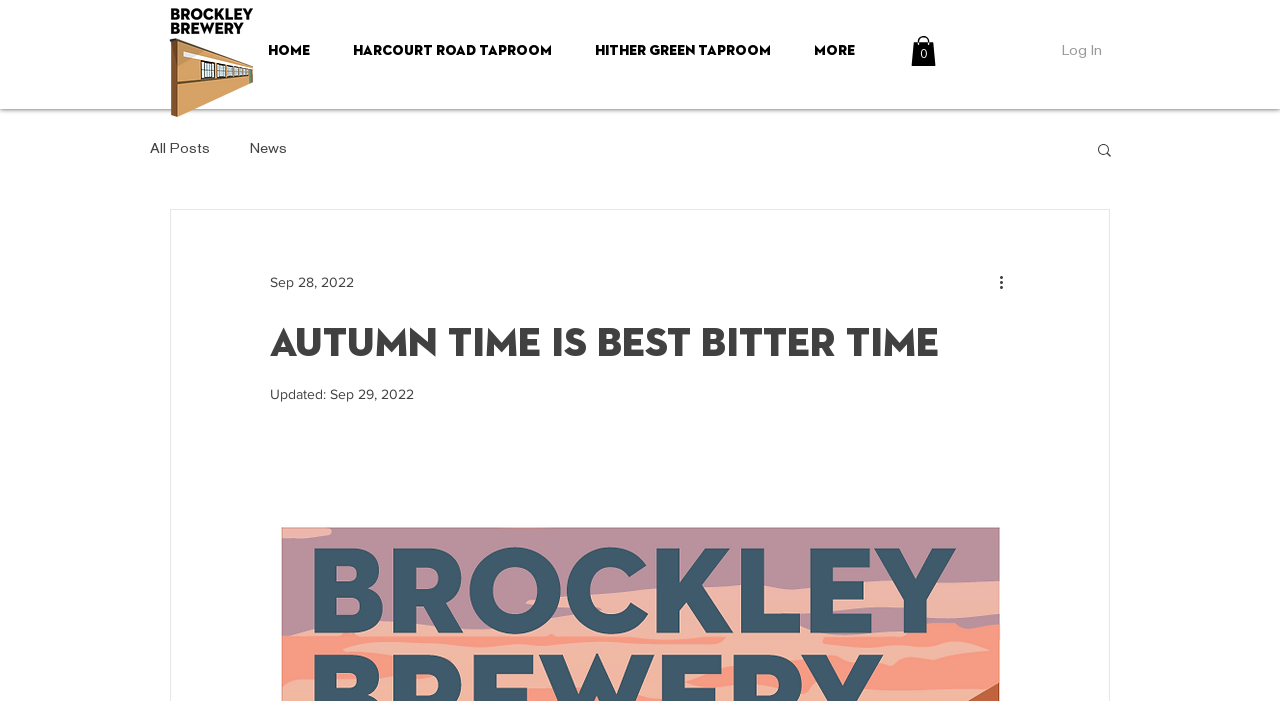Determine the main text heading of the webpage and provide its content.

AUTUMN TIME IS BEST BITTER TIME